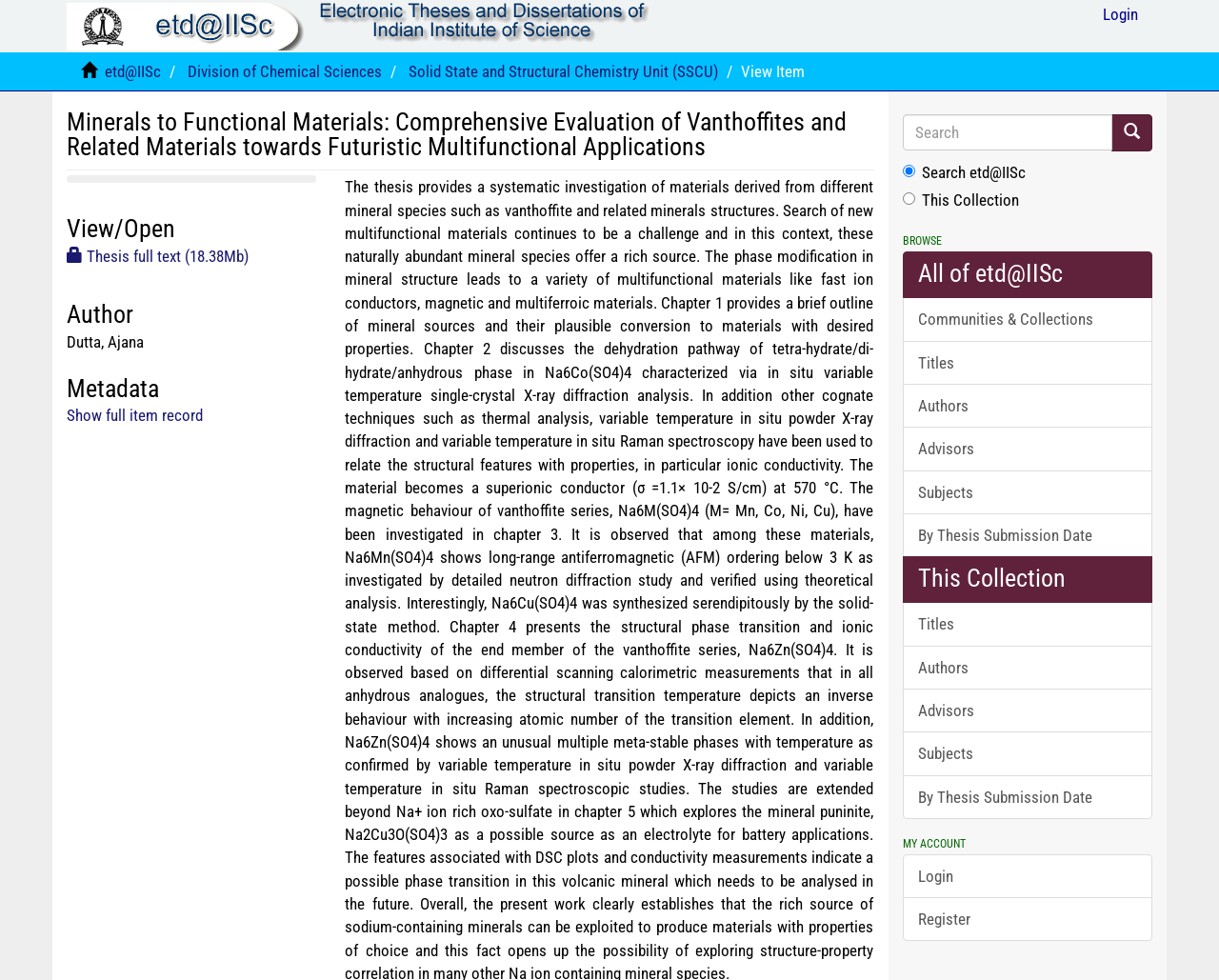Predict the bounding box for the UI component with the following description: "Thesis full text (18.38Mb)".

[0.055, 0.251, 0.204, 0.271]